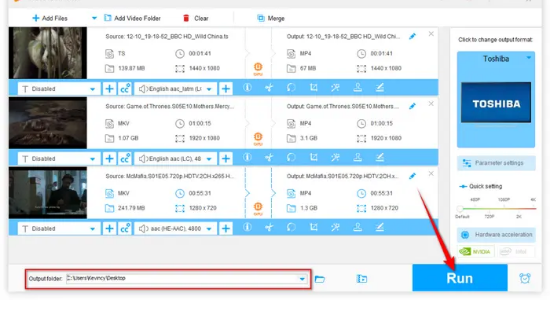Respond to the question with just a single word or phrase: 
What type of logo is shown in the sidebar?

Toshiba